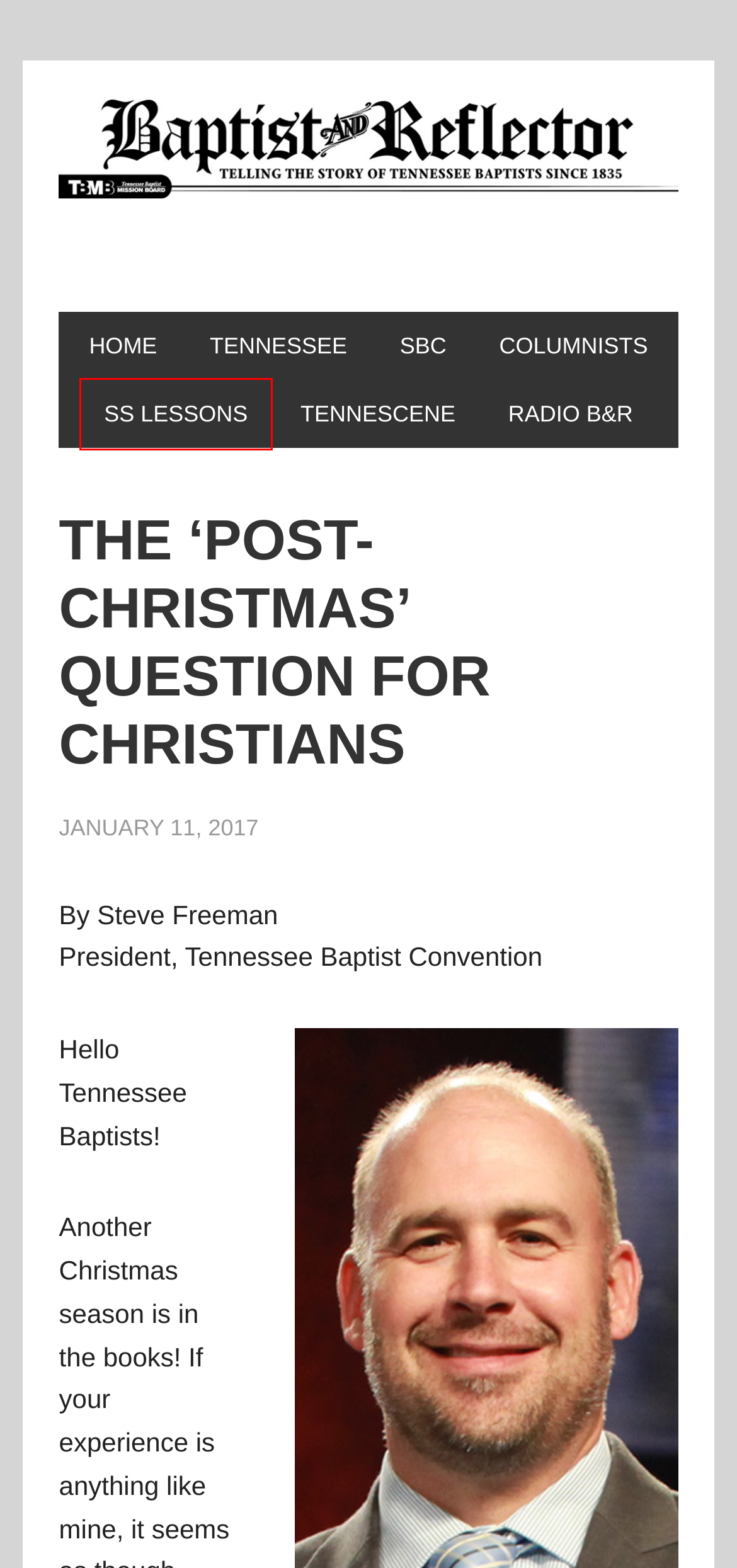Check out the screenshot of a webpage with a red rectangle bounding box. Select the best fitting webpage description that aligns with the new webpage after clicking the element inside the bounding box. Here are the candidates:
A. Tennessee - Baptist & Reflector
B. Baptist & Reflector - Telling the Story of Tennessee Baptists Since 1835
C. SBC - Baptist & Reflector
D. Tennescene - Baptist & Reflector
E. Advertise - Baptist & Reflector
F. Radio B&R - Baptist & Reflector
G. Columnists - Baptist & Reflector
H. SS Lessons - Baptist & Reflector

H